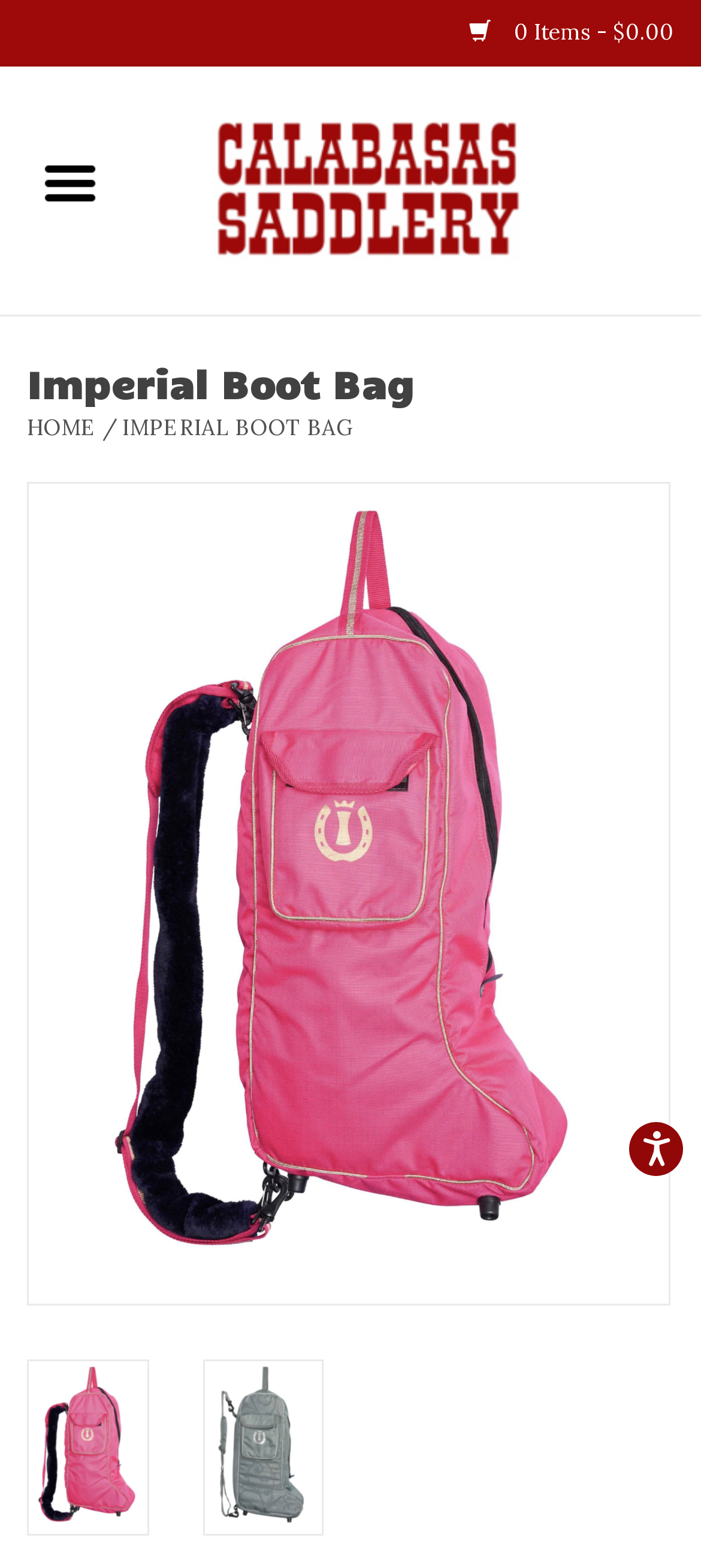Please identify the bounding box coordinates of the region to click in order to complete the task: "View cart". The coordinates must be four float numbers between 0 and 1, specified as [left, top, right, bottom].

[0.618, 0.011, 0.962, 0.029]